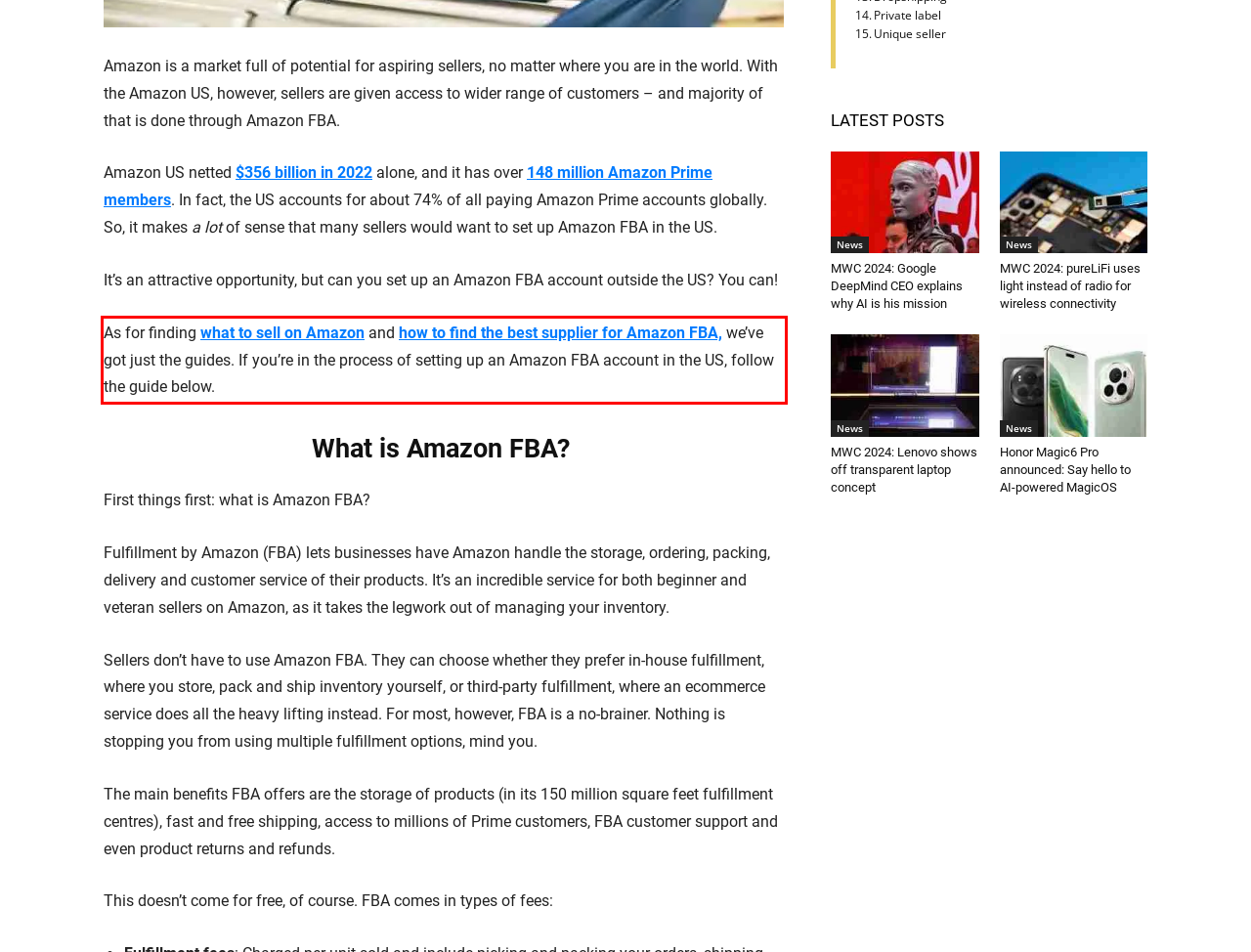Observe the screenshot of the webpage, locate the red bounding box, and extract the text content within it.

As for finding what to sell on Amazon and how to find the best supplier for Amazon FBA, we’ve got just the guides. If you’re in the process of setting up an Amazon FBA account in the US, follow the guide below.